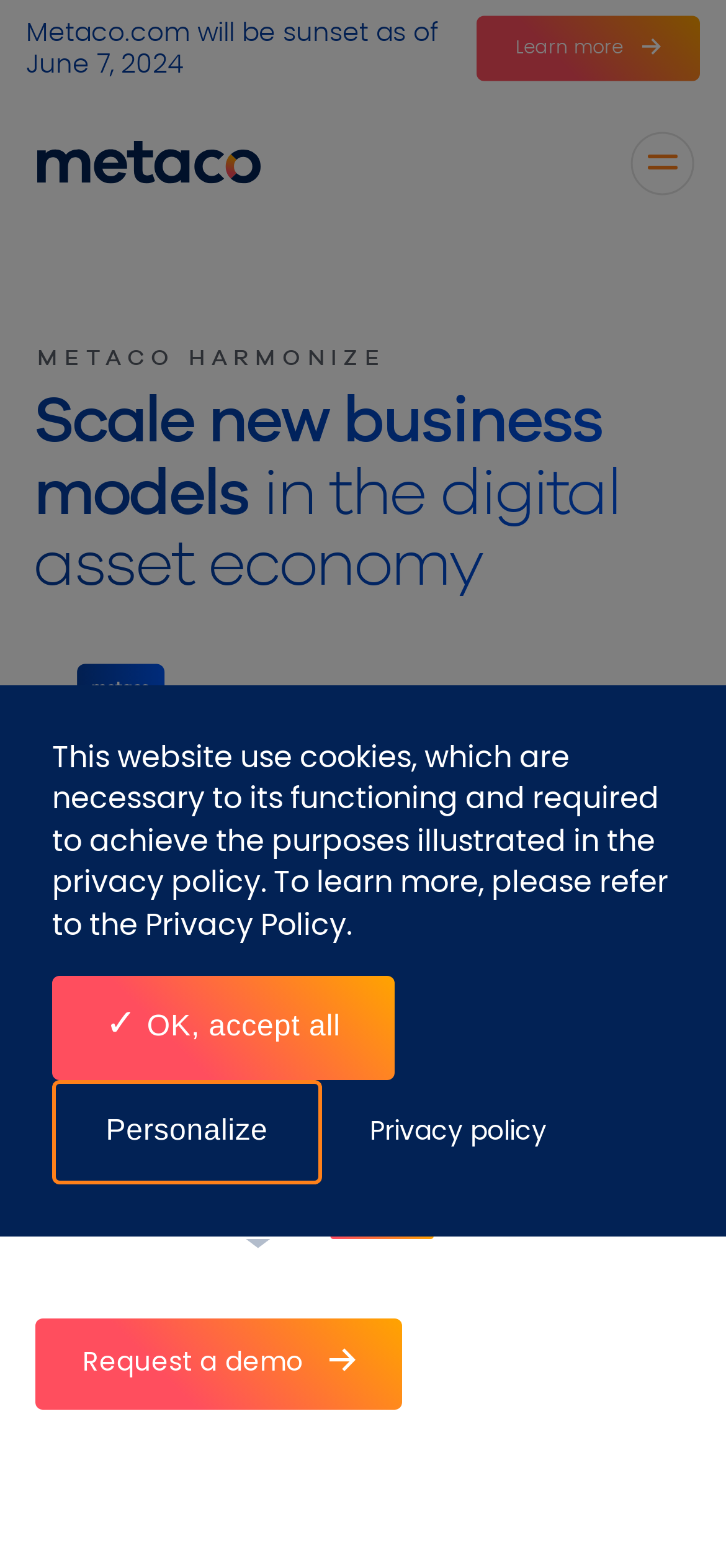Please identify the bounding box coordinates of the element's region that I should click in order to complete the following instruction: "View the company's about page". The bounding box coordinates consist of four float numbers between 0 and 1, i.e., [left, top, right, bottom].

[0.051, 0.152, 0.949, 0.211]